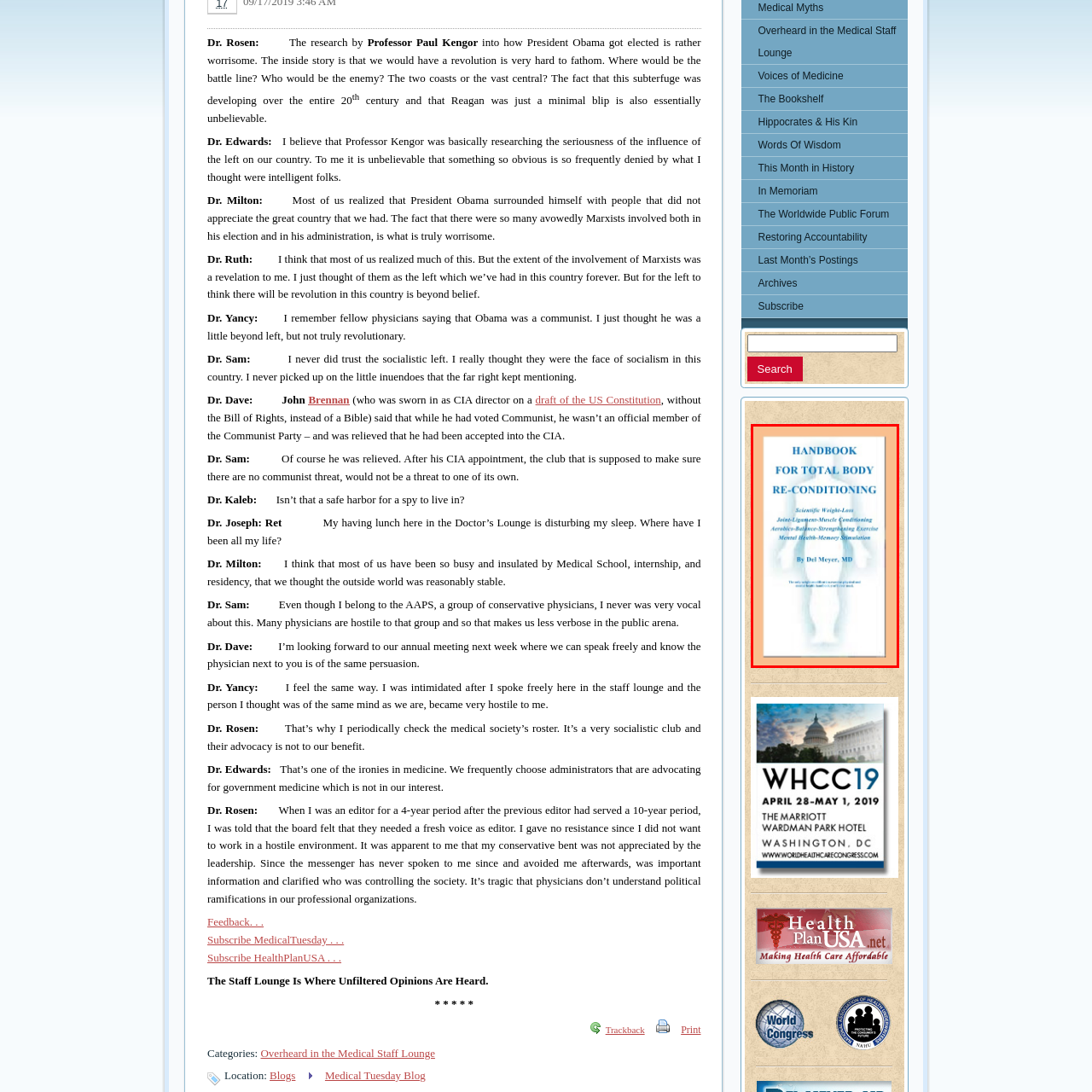Please review the image enclosed by the red bounding box and give a detailed answer to the following question, utilizing the information from the visual: What is one of the key topics highlighted in the book?

One of the key topics highlighted in the book is scientific weight-loss, which is mentioned below the title, showcasing the book's comprehensive approach to health and fitness.